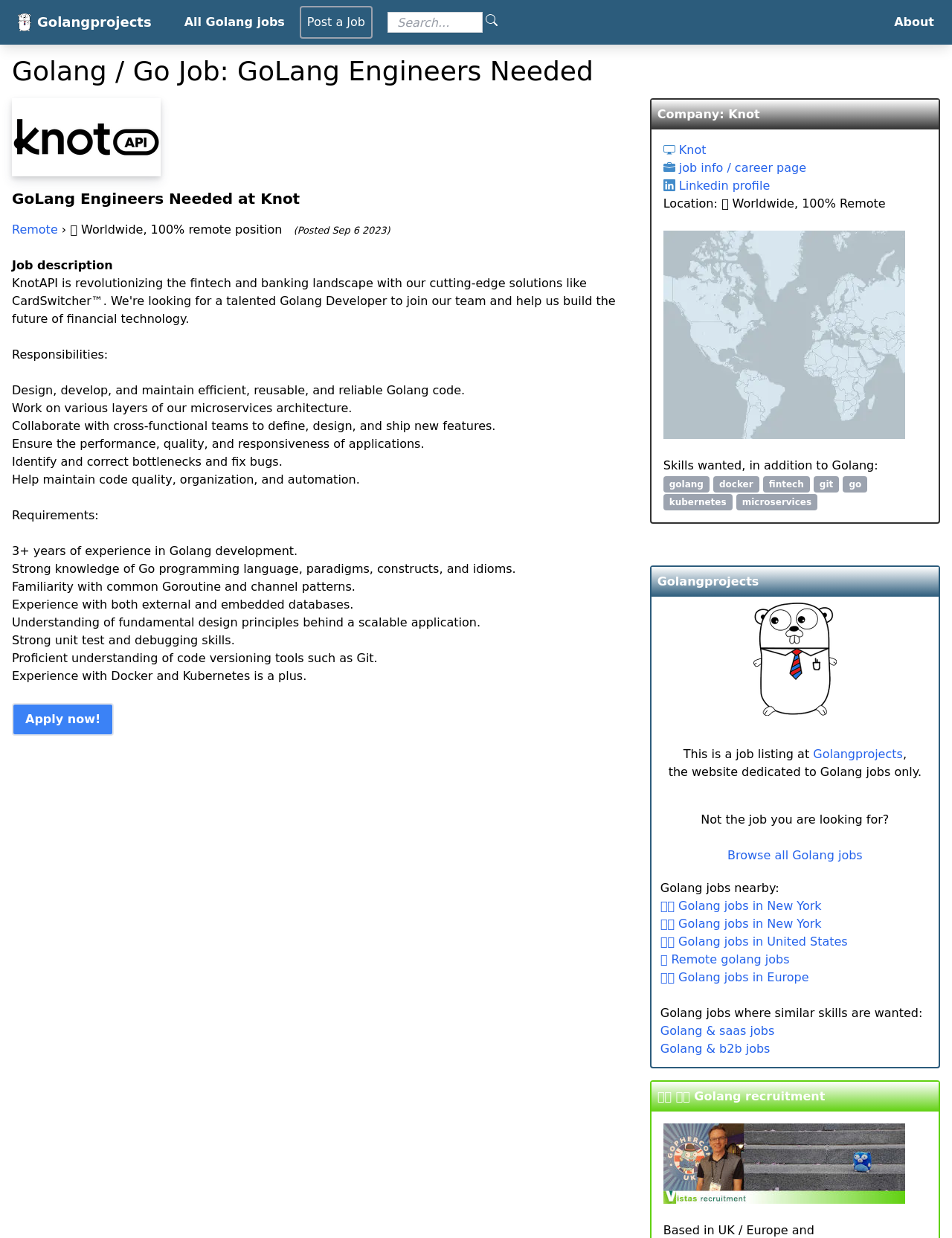Please specify the bounding box coordinates of the region to click in order to perform the following instruction: "Browse all Golang jobs".

[0.764, 0.684, 0.906, 0.698]